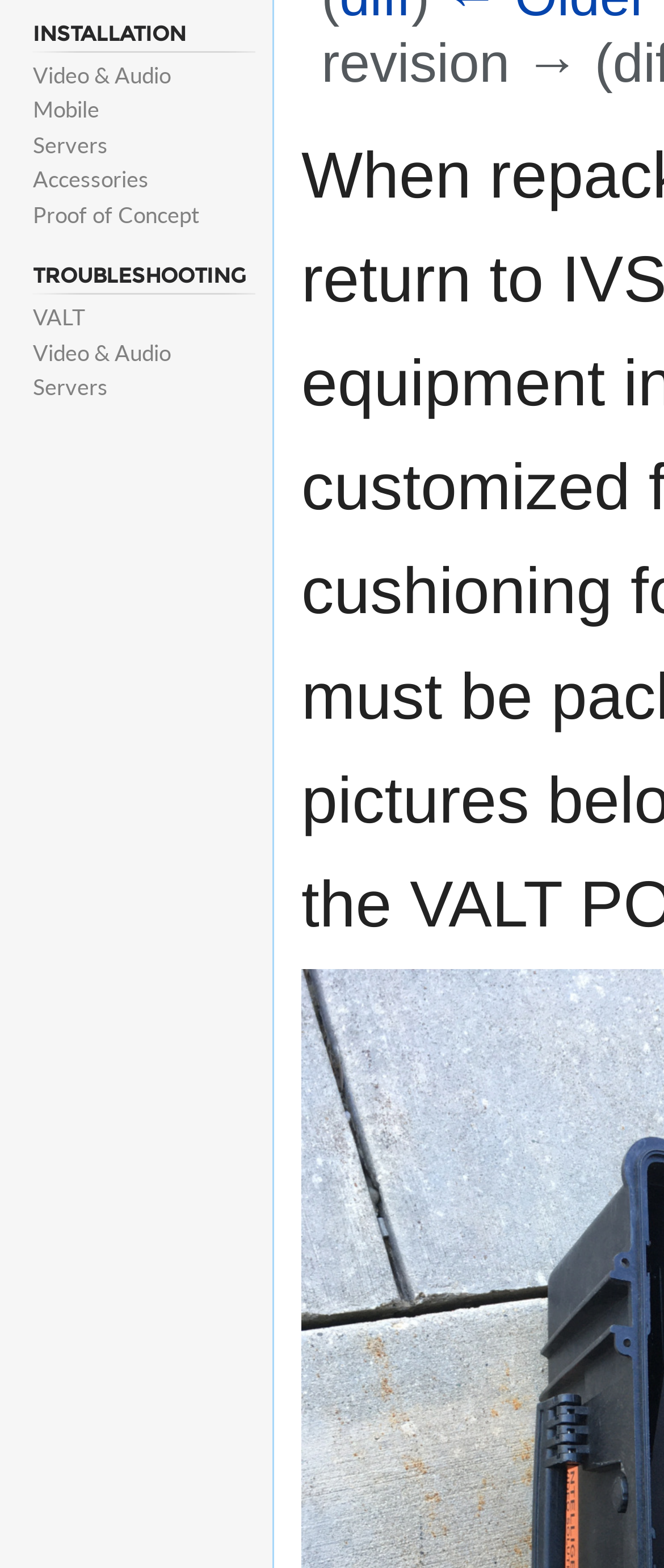Using the webpage screenshot, find the UI element described by Proof of Concept. Provide the bounding box coordinates in the format (top-left x, top-left y, bottom-right x, bottom-right y), ensuring all values are floating point numbers between 0 and 1.

[0.049, 0.128, 0.3, 0.145]